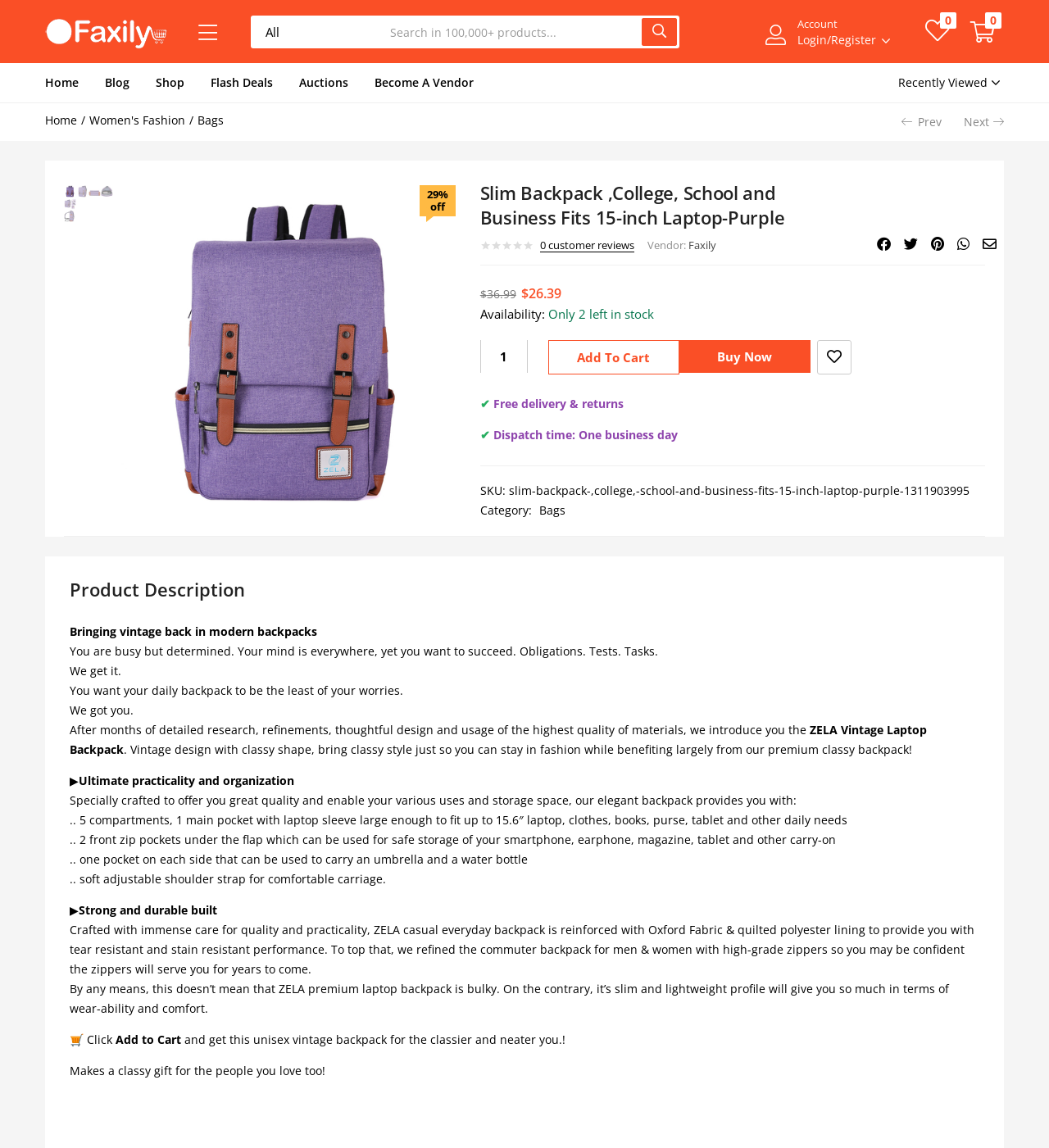Extract the main title from the webpage.

Slim Backpack ,College, School and Business Fits 15-inch Laptop-Purple